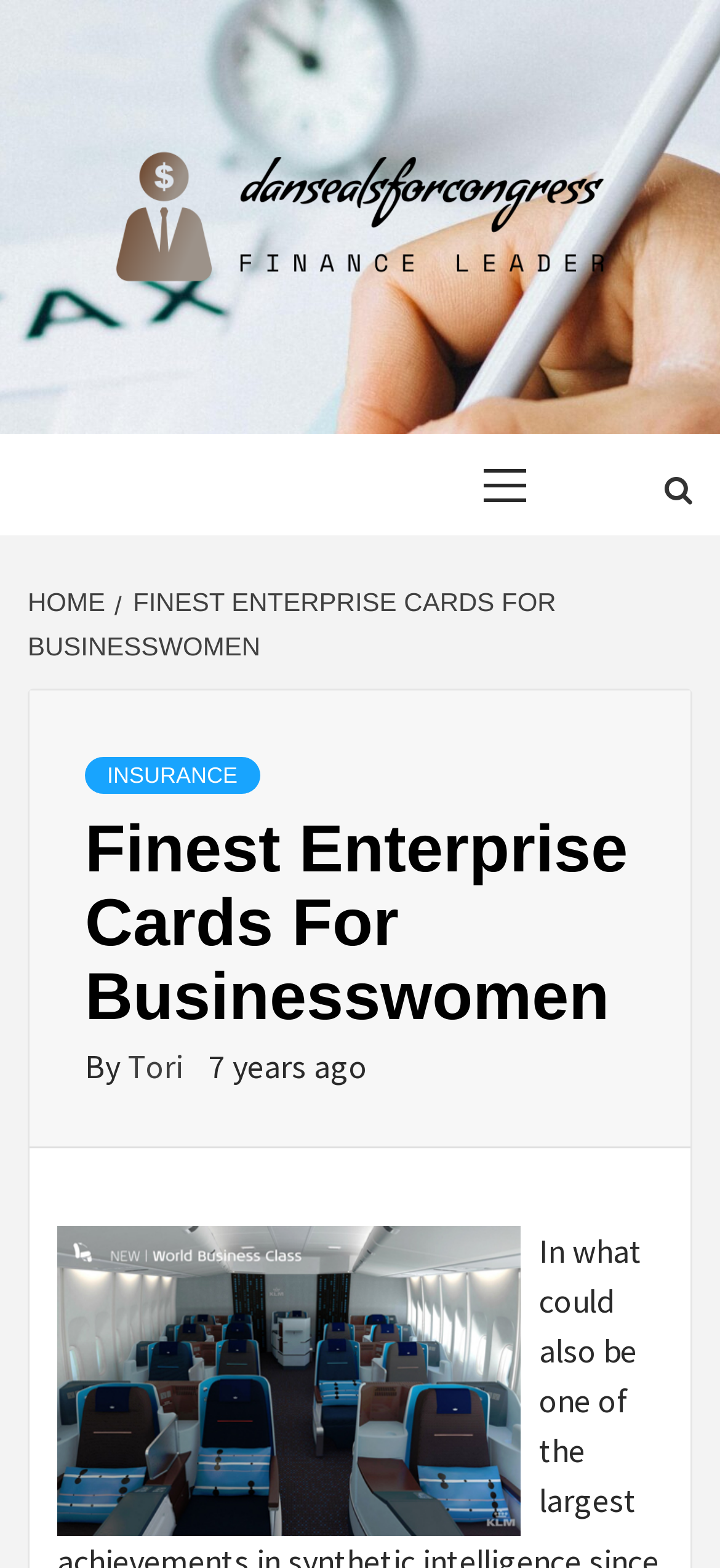Bounding box coordinates are given in the format (top-left x, top-left y, bottom-right x, bottom-right y). All values should be floating point numbers between 0 and 1. Provide the bounding box coordinate for the UI element described as: Step 5: Communication

None